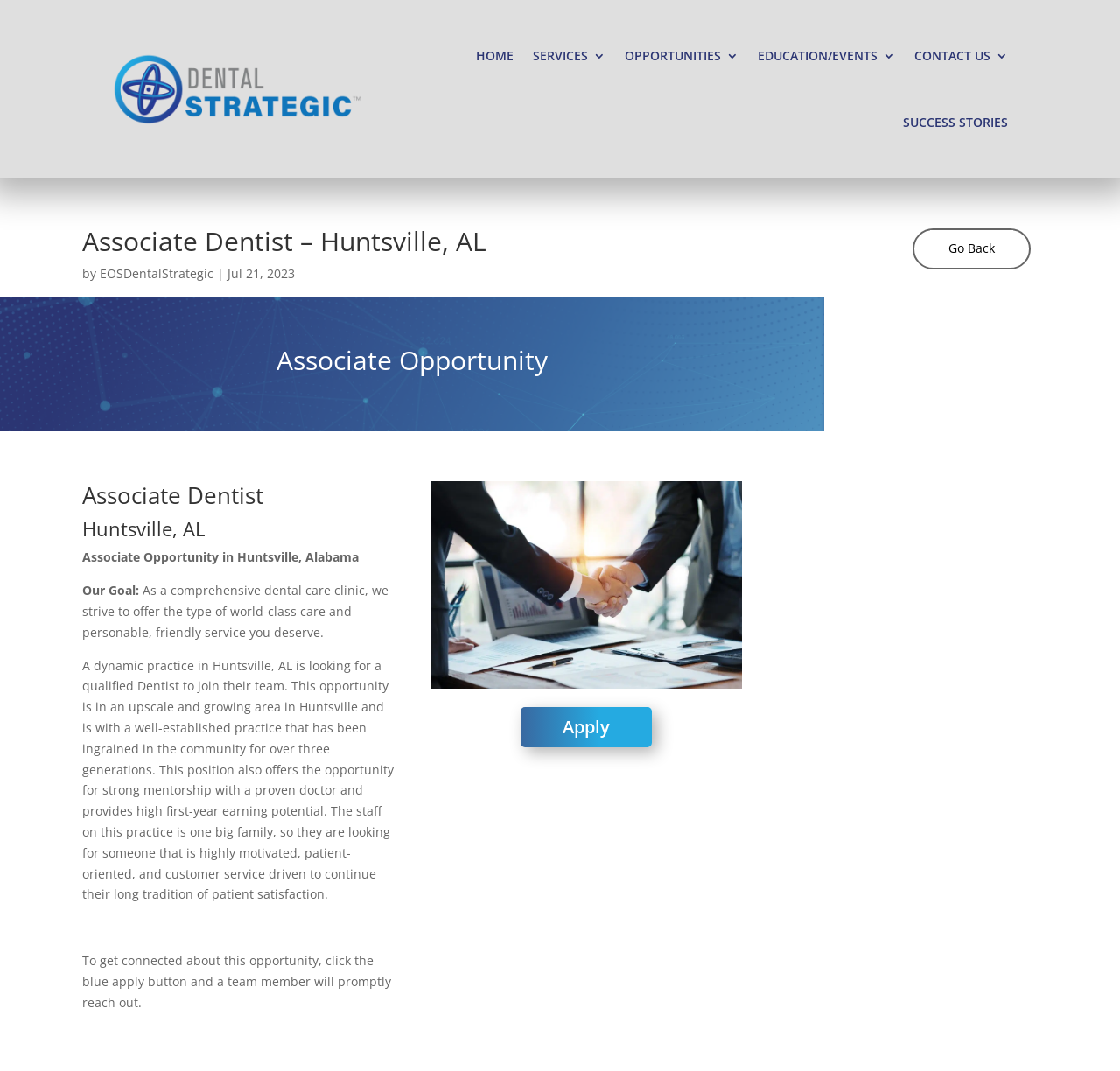What type of opportunity is being described?
Please use the image to provide an in-depth answer to the question.

Based on the webpage content, specifically the heading 'Associate Opportunity' and the text 'Associate Dentist in Huntsville, AL', it can be inferred that the opportunity being described is an associate dentist position.